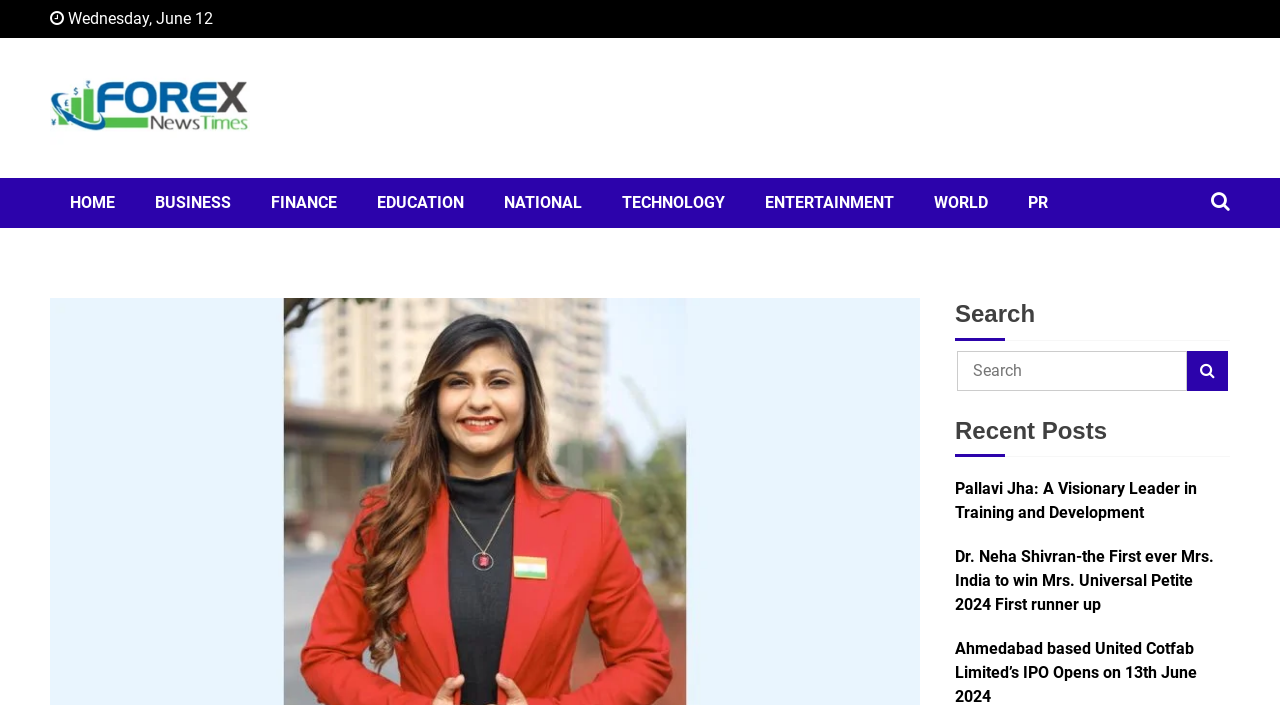What categories are available on the webpage?
Use the screenshot to answer the question with a single word or phrase.

HOME, BUSINESS, FINANCE, etc.